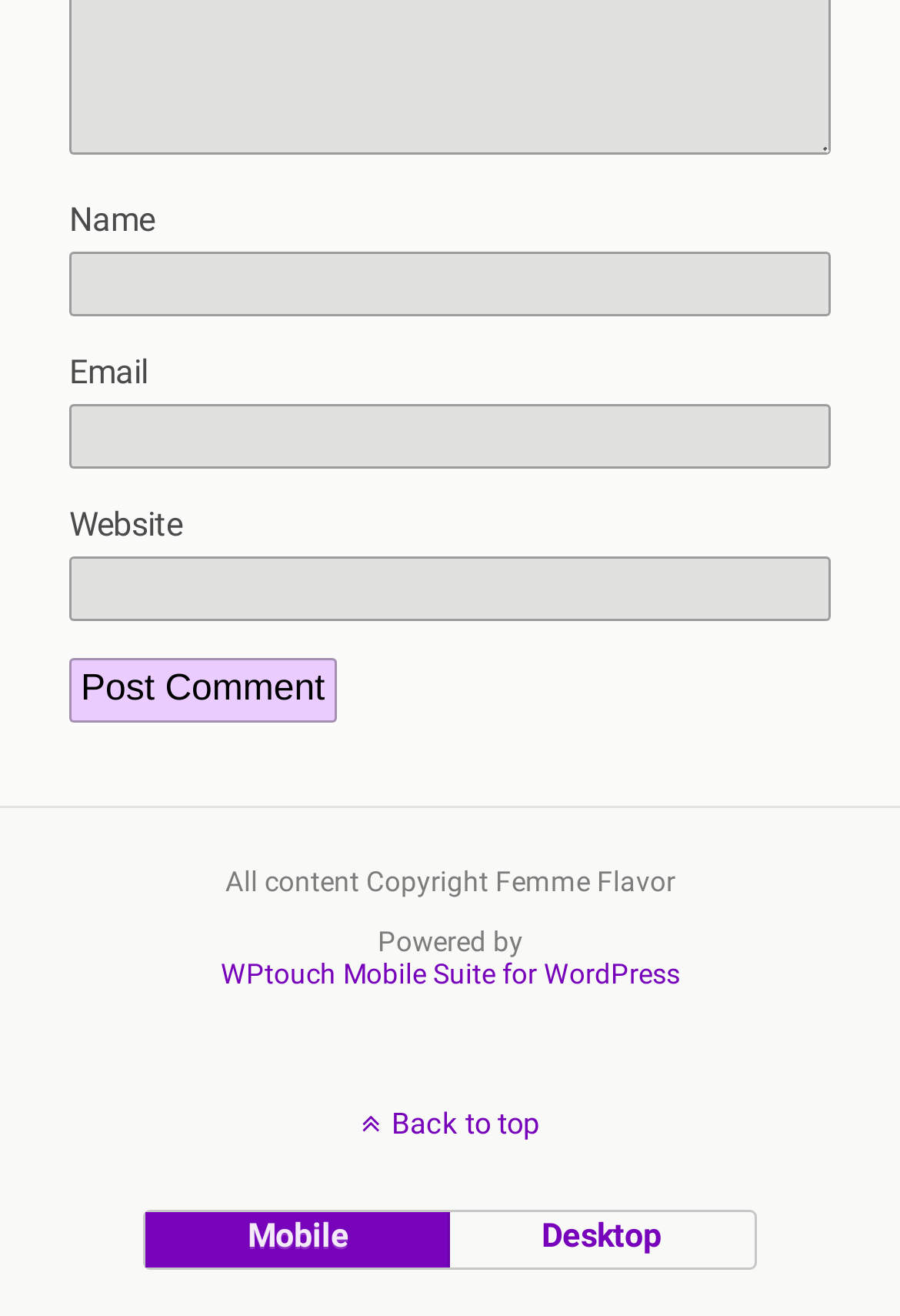What are the two options at the bottom right?
Can you provide an in-depth and detailed response to the question?

The two options at the bottom right of the webpage are 'Mobile' and 'Desktop', which are represented by two buttons with bounding box coordinates [0.163, 0.921, 0.5, 0.963] and [0.497, 0.921, 0.837, 0.963], respectively.